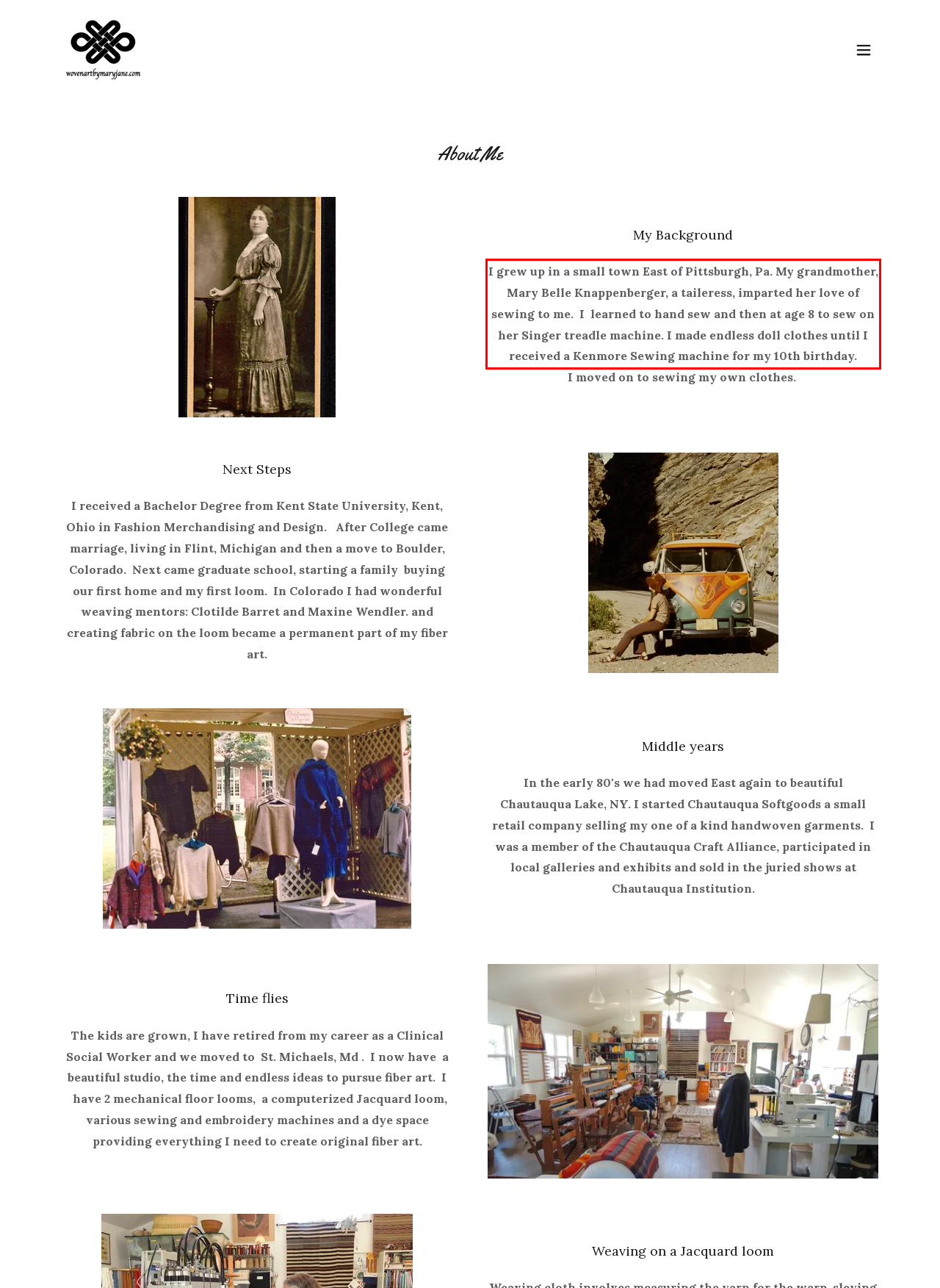Given a screenshot of a webpage containing a red rectangle bounding box, extract and provide the text content found within the red bounding box.

I grew up in a small town East of Pittsburgh, Pa. My grandmother, Mary Belle Knappenberger, a taileress, imparted her love of sewing to me. I learned to hand sew and then at age 8 to sew on her Singer treadle machine. I made endless doll clothes until I received a Kenmore Sewing machine for my 10th birthday.